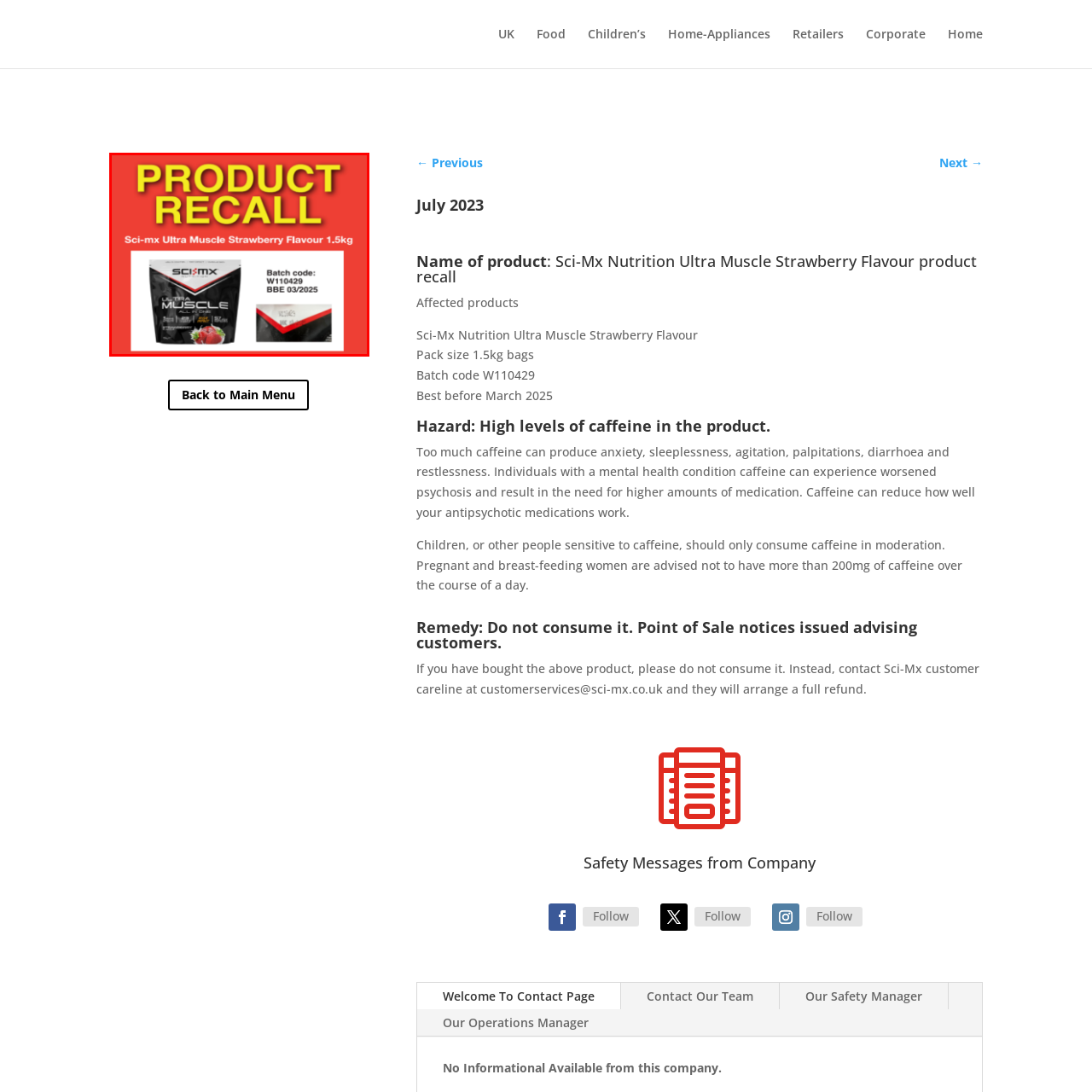Provide a comprehensive description of the image contained within the red rectangle.

The image prominently displays a bold red background with the text "PRODUCT RECALL" at the top, emphasizing the urgency of the situation. Below this, there is information regarding the product in question: "Sci-mx Ultra Muscle Strawberry Flavour 1.5kg." The packaging of the product is visually represented, featuring an appealing design with strawberries, suggesting its flavor. Additionally, key details such as the "Batch code: W110429" and "Best Before: 03/2025" are included to guide consumers on the specific items affected by the recall. This image serves as a critical alert for consumers regarding the safety of the product.